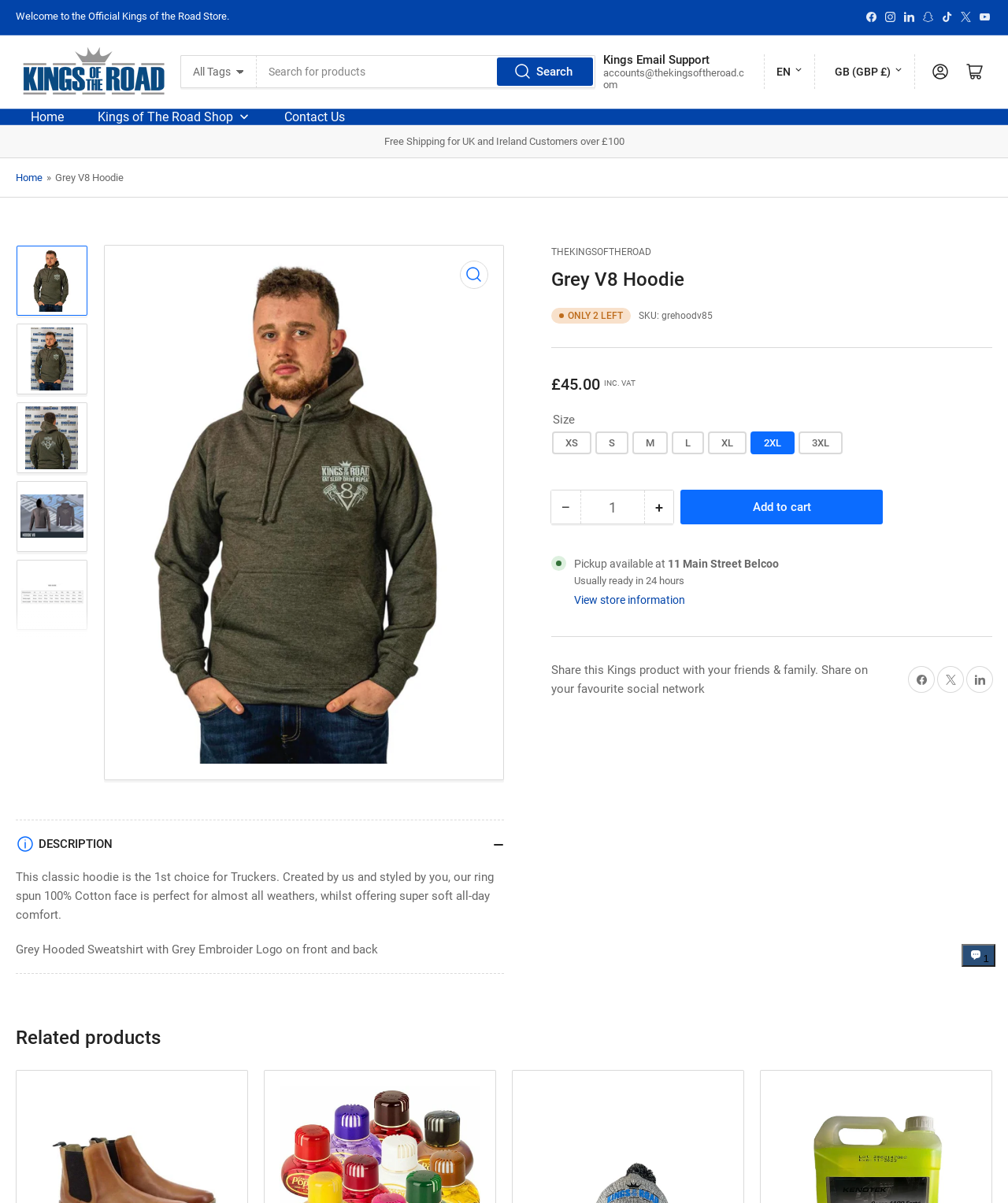Identify and provide the bounding box for the element described by: "Log in".

[0.916, 0.058, 0.95, 0.087]